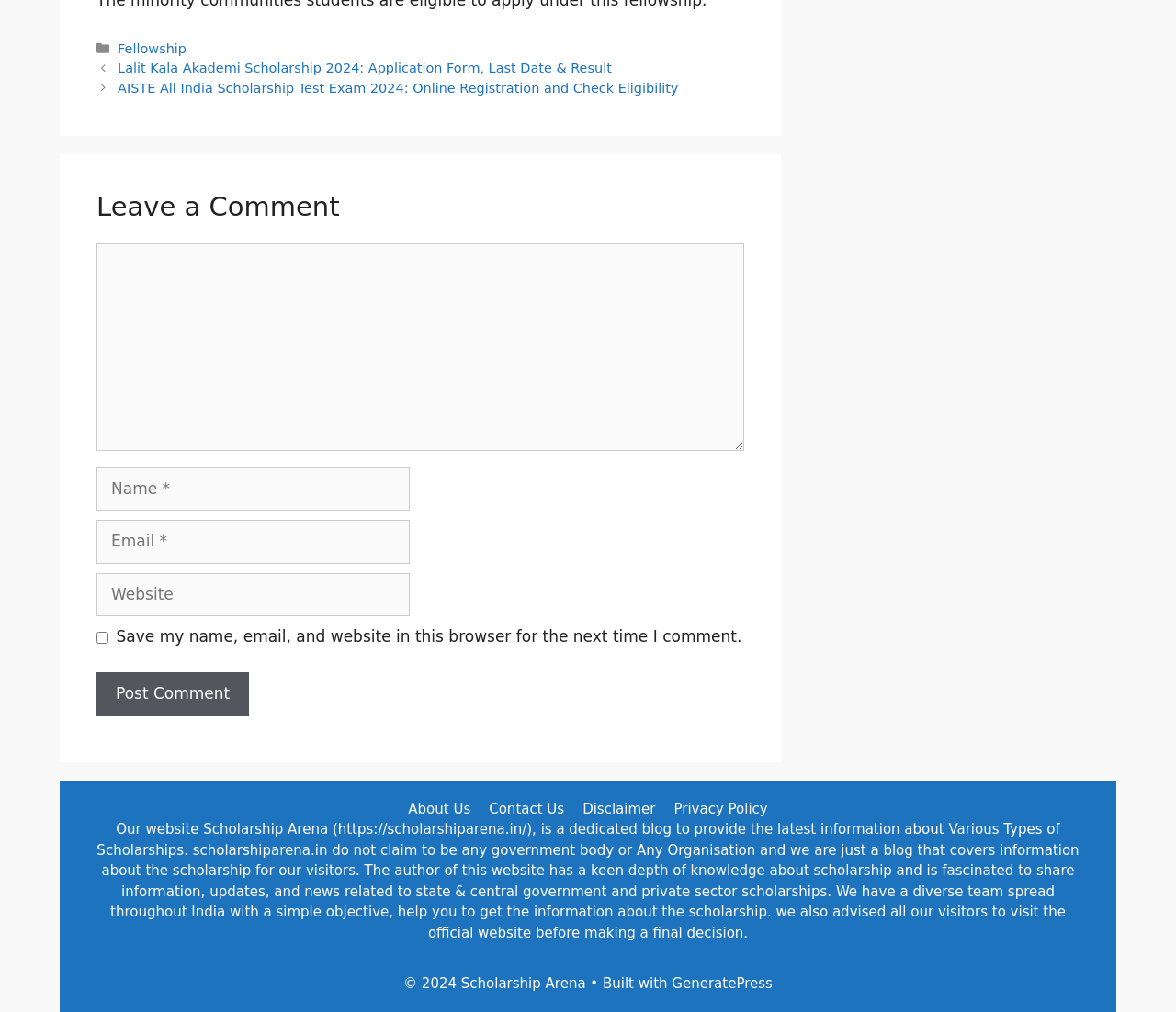Please provide a detailed answer to the question below based on the screenshot: 
What should applicants do before applying for the scholarship?

According to the webpage, applicants must check their eligibility before applying for the scholarship program. This is one of the points to keep in mind before applying.